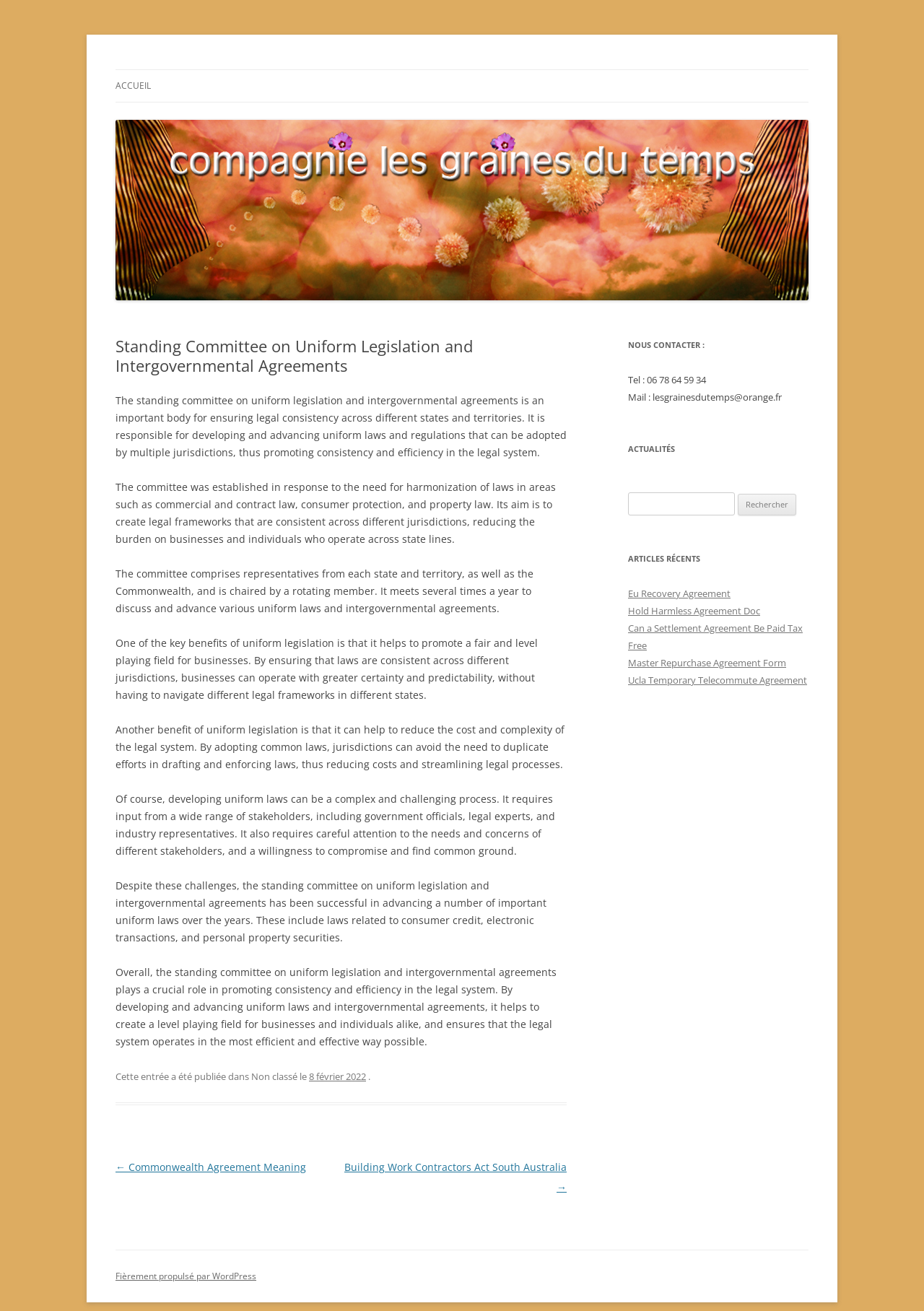Please identify the bounding box coordinates of the element's region that I should click in order to complete the following instruction: "Click on the 'ACCUEIL' link". The bounding box coordinates consist of four float numbers between 0 and 1, i.e., [left, top, right, bottom].

[0.125, 0.053, 0.163, 0.078]